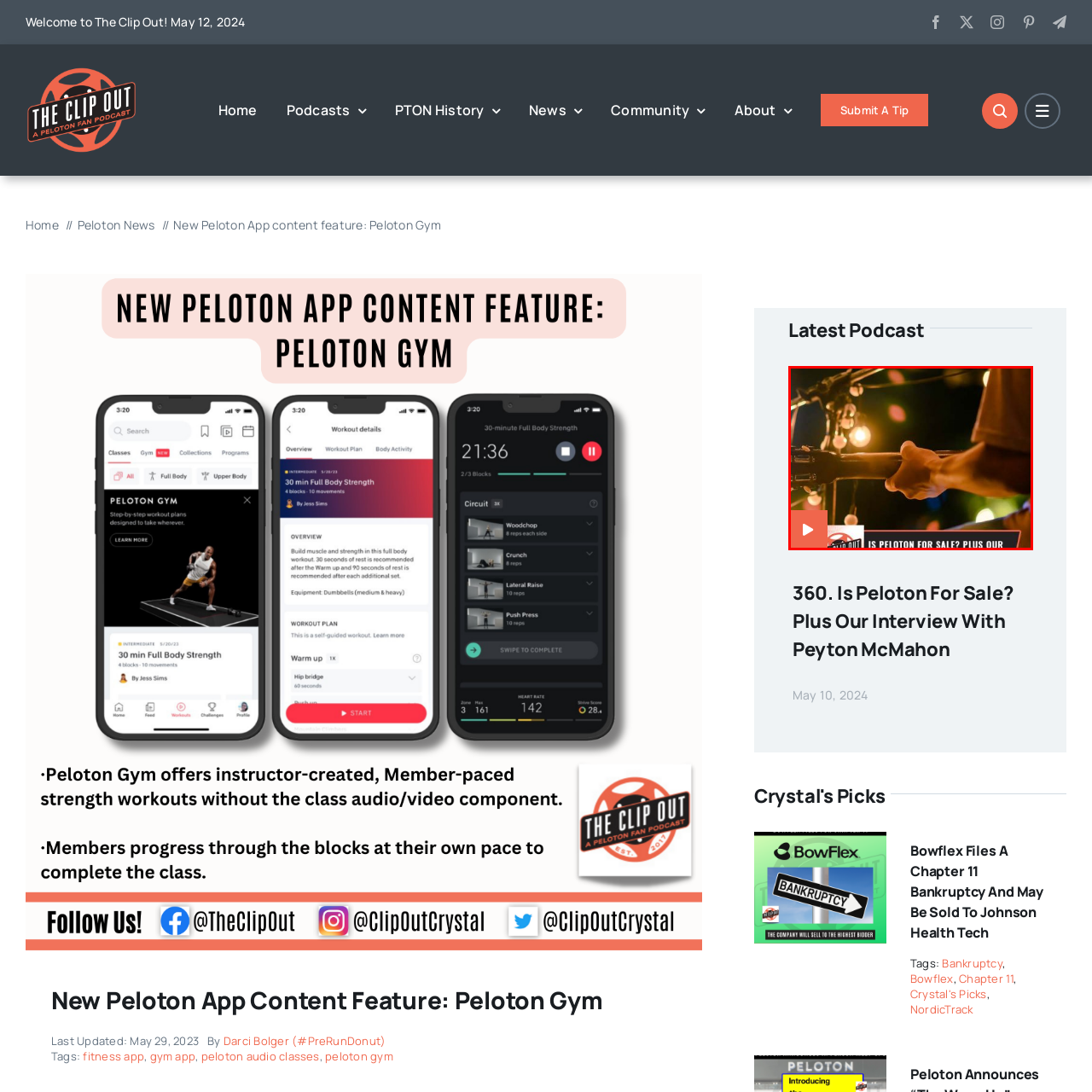Provide an in-depth description of the scene highlighted by the red boundary in the image.

The image captures a close-up of a musician's hand playing a guitar, set against a backdrop of softly illuminated lights that create a warm and inviting atmosphere. The focal point is a hand gripping the guitar neck, indicating an intimate moment of musical performance. Overlaid on the image is a banner that reads: "360. Is Peloton For Sale? Plus Our Interview With Peyton McMahon," suggesting that this visual is associated with an episode or content piece from "The Clip Out" podcast, featuring singer-songwriter Peyton McMahon. The vibrant lighting enhances the artistic feel of the moment, inviting the viewer into the world of live music and engaging storytelling.